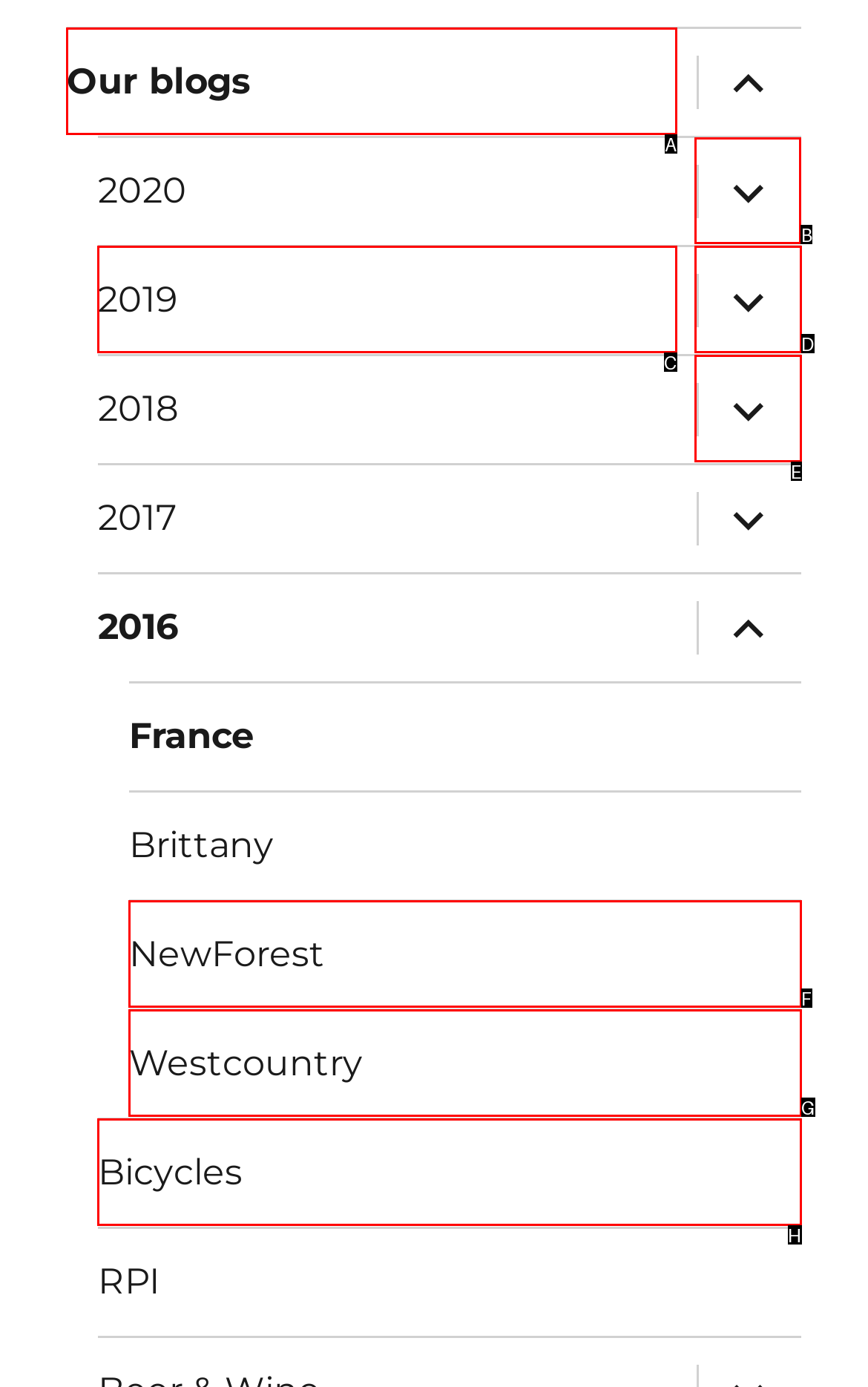Which option should be clicked to complete this task: Expand child menu of 2020
Reply with the letter of the correct choice from the given choices.

B